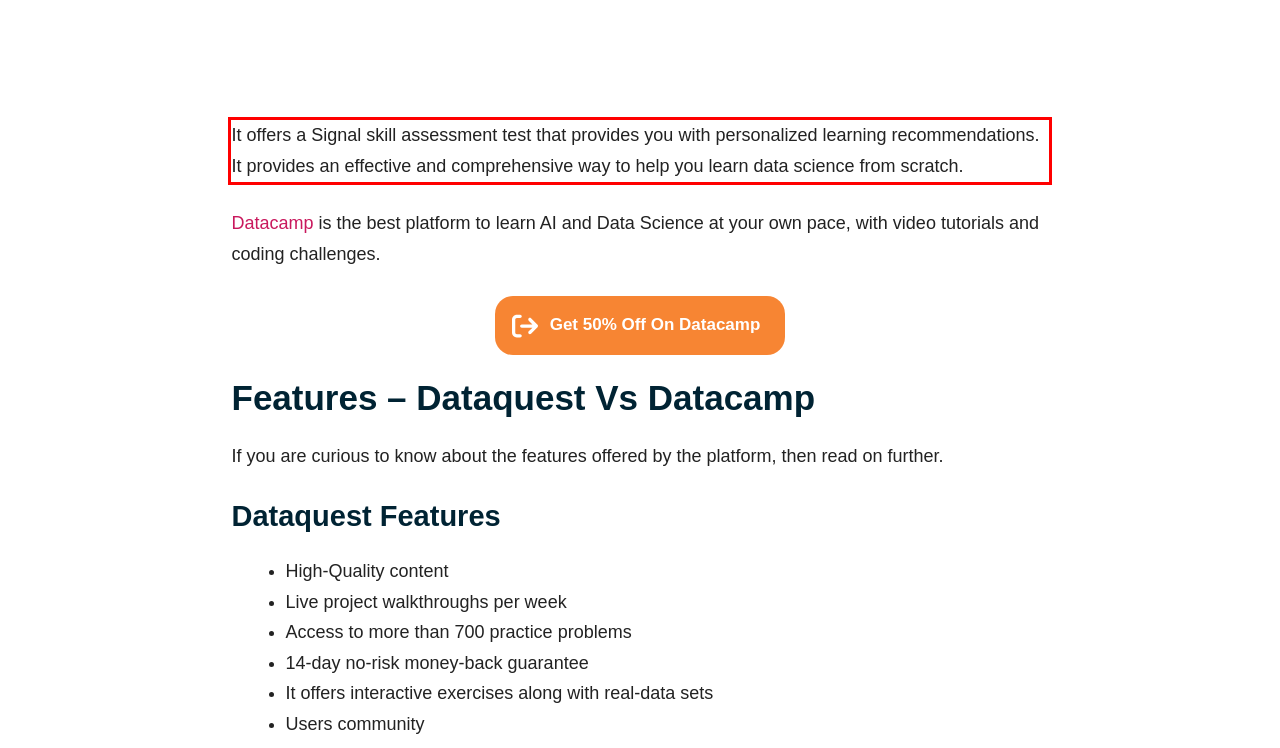Examine the webpage screenshot, find the red bounding box, and extract the text content within this marked area.

It offers a Signal skill assessment test that provides you with personalized learning recommendations. It provides an effective and comprehensive way to help you learn data science from scratch.